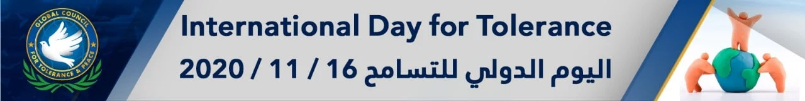Please reply to the following question using a single word or phrase: 
What is the figure on the right cradling?

A globe